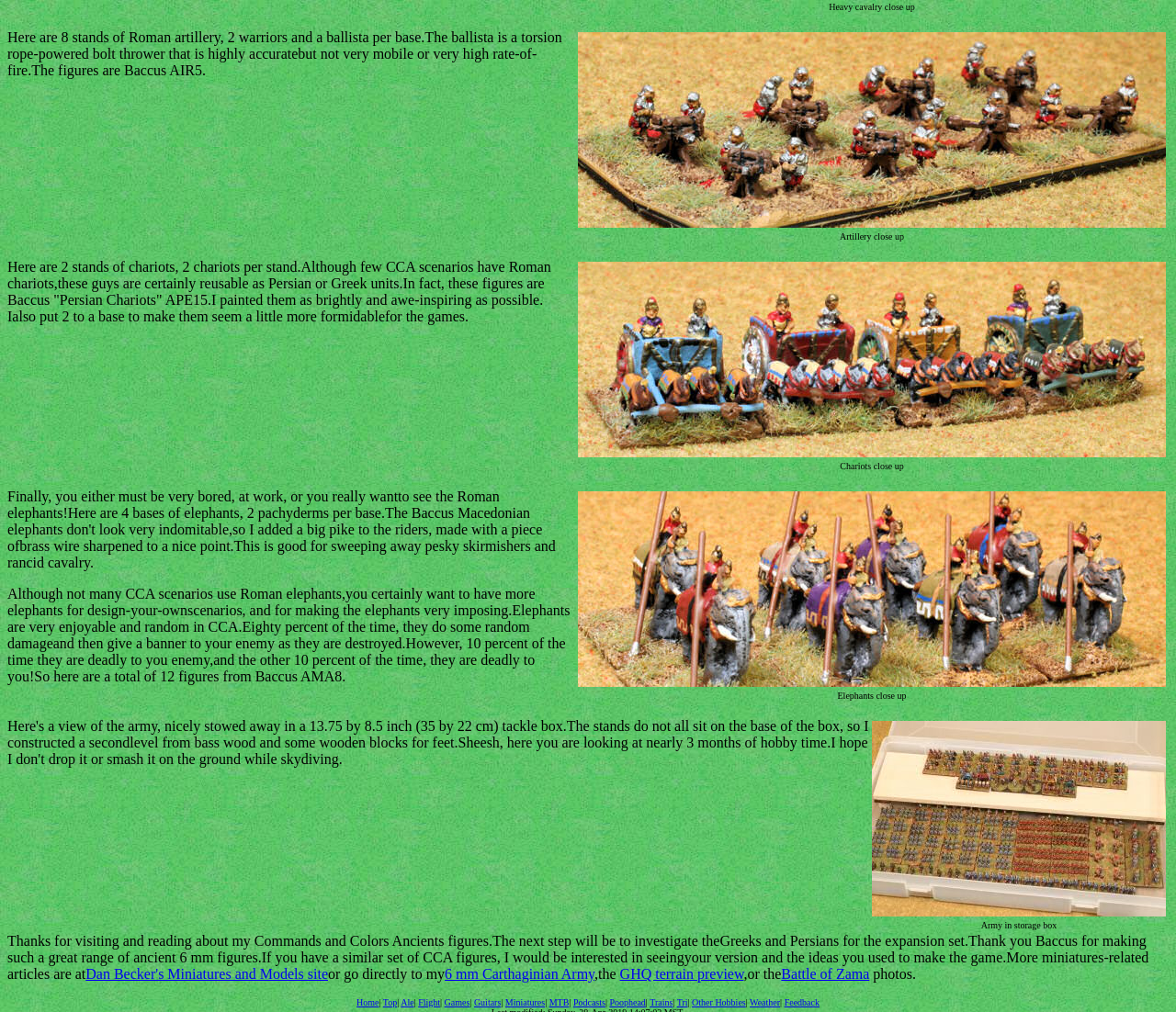Please determine the bounding box coordinates of the section I need to click to accomplish this instruction: "See chariots close up".

[0.491, 0.439, 0.991, 0.455]